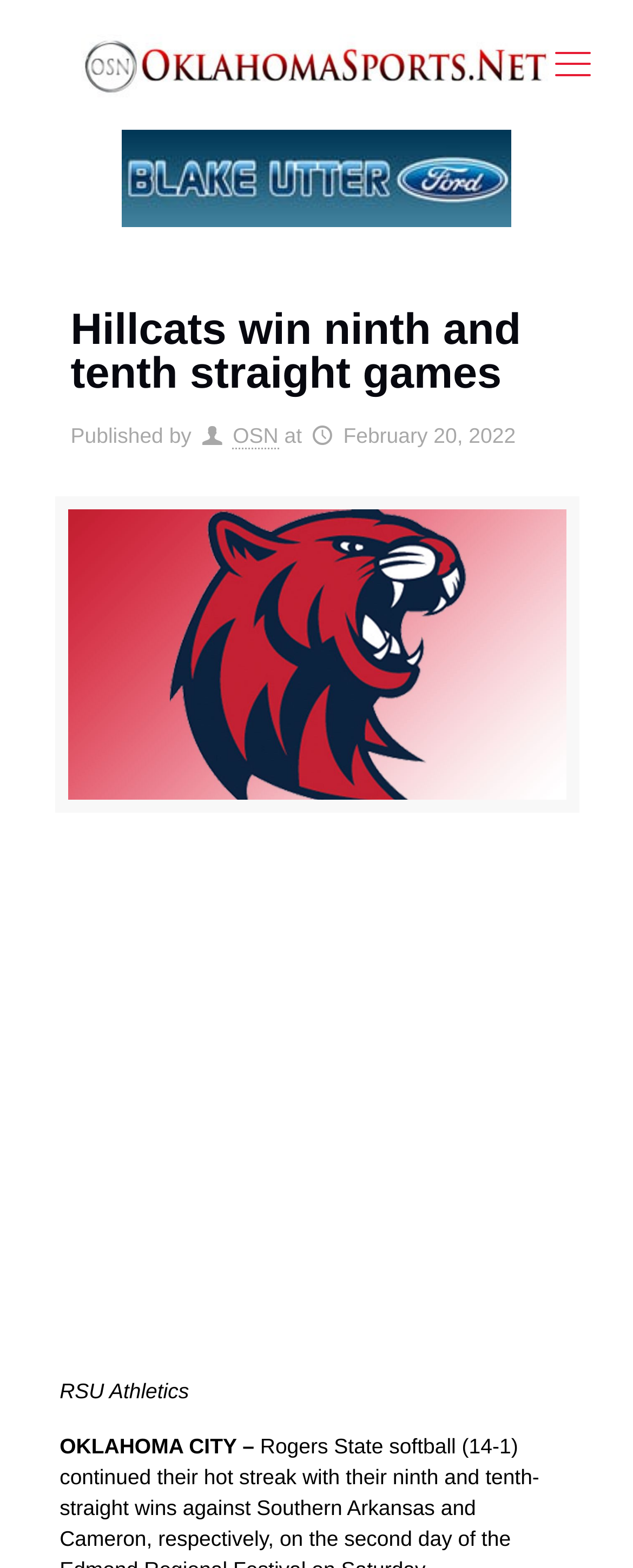What is the logo on the top left?
Refer to the image and respond with a one-word or short-phrase answer.

OSN logo